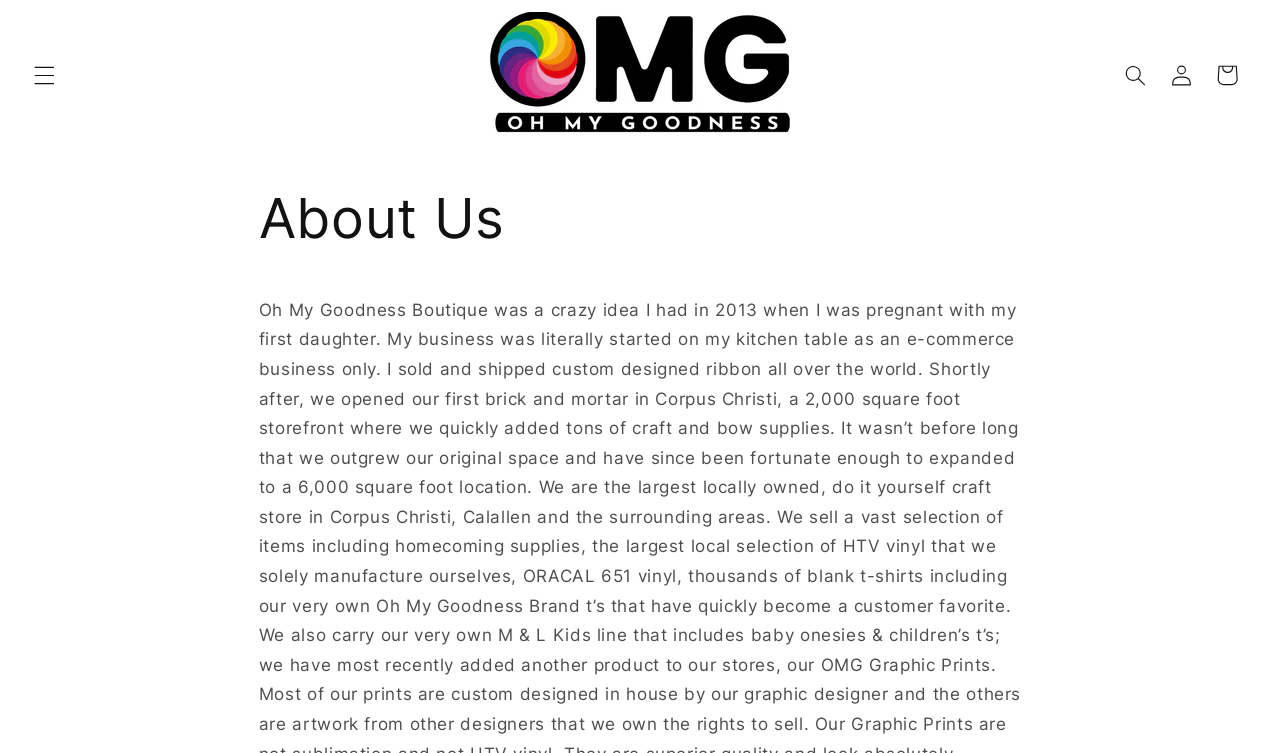From the details in the image, provide a thorough response to the question: What is the purpose of the button on the top right?

I determined the purpose of the button by examining the button element with the text 'Search' which is located at the top right of the page and has a hasPopup property set to dialog, indicating that it opens a search dialog.